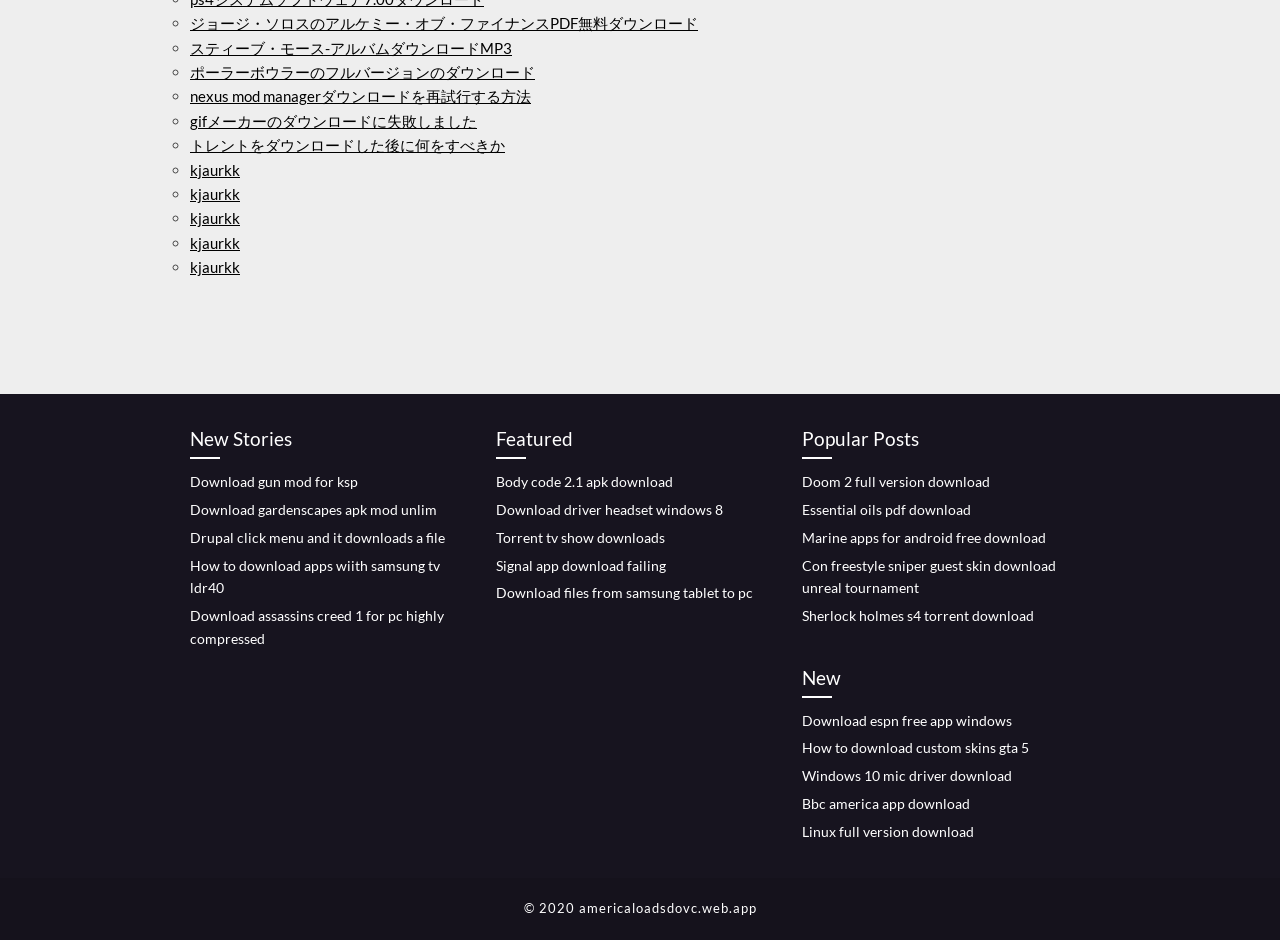What is the theme of the 'Featured' section?
Please respond to the question thoroughly and include all relevant details.

The 'Featured' section contains links to download drivers, apps, and software, indicating that the theme of this section is technology and software.